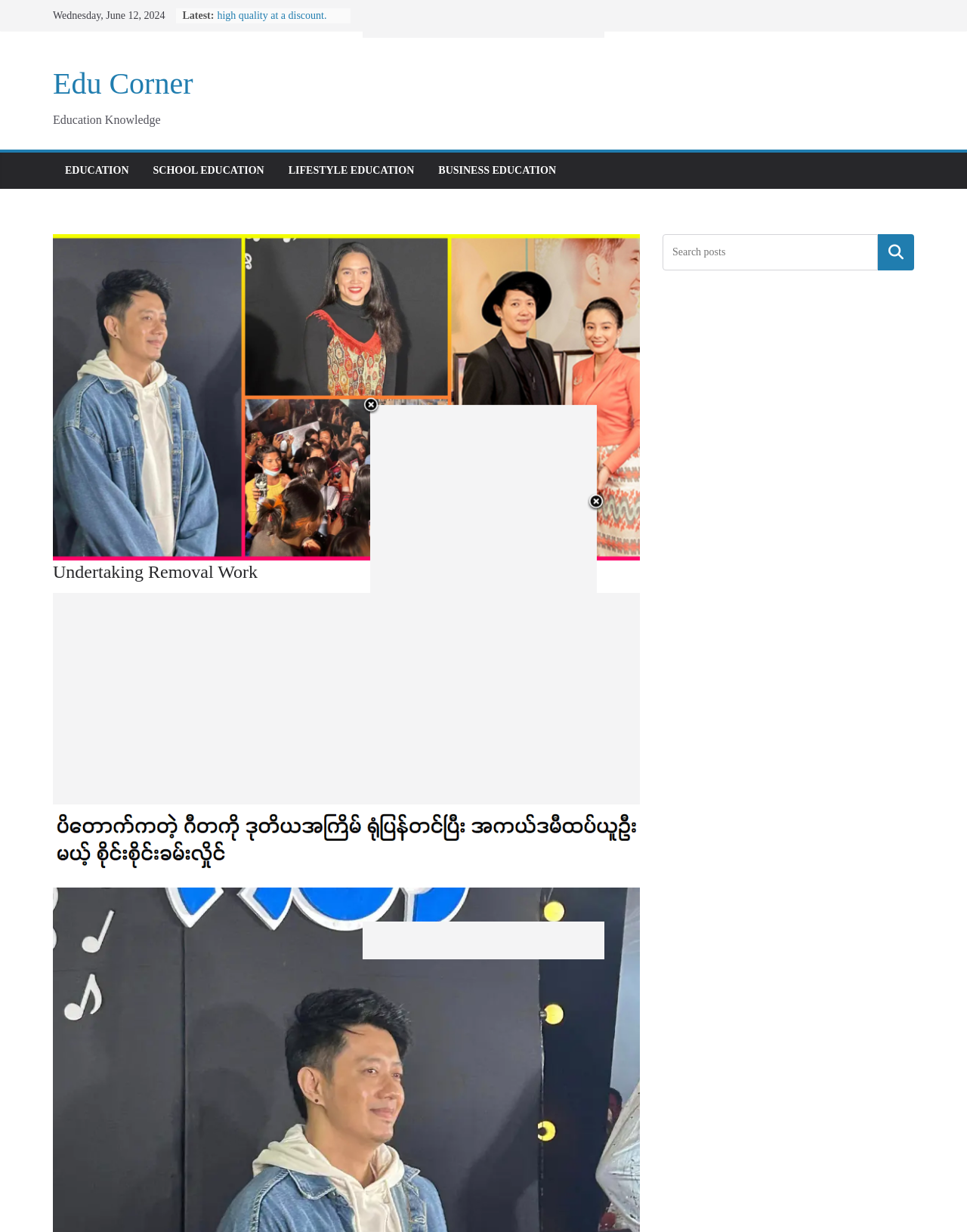Find the bounding box coordinates of the element to click in order to complete the given instruction: "check 'high quality at a discount.'."

[0.225, 0.008, 0.338, 0.017]